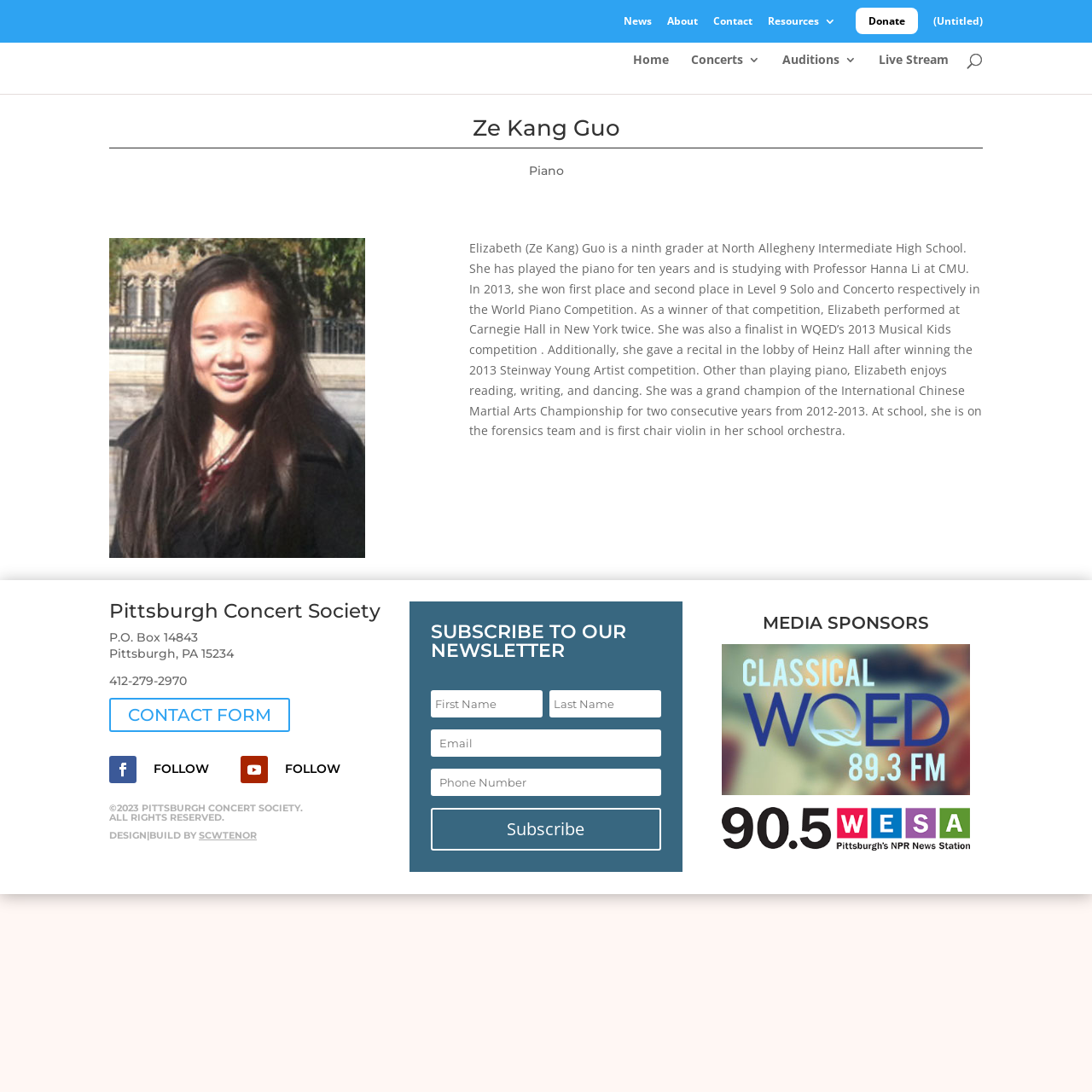What is the phone number of the Pittsburgh Concert Society?
Provide a thorough and detailed answer to the question.

I searched for the contact information of the Pittsburgh Concert Society and found the phone number mentioned in the webpage content.